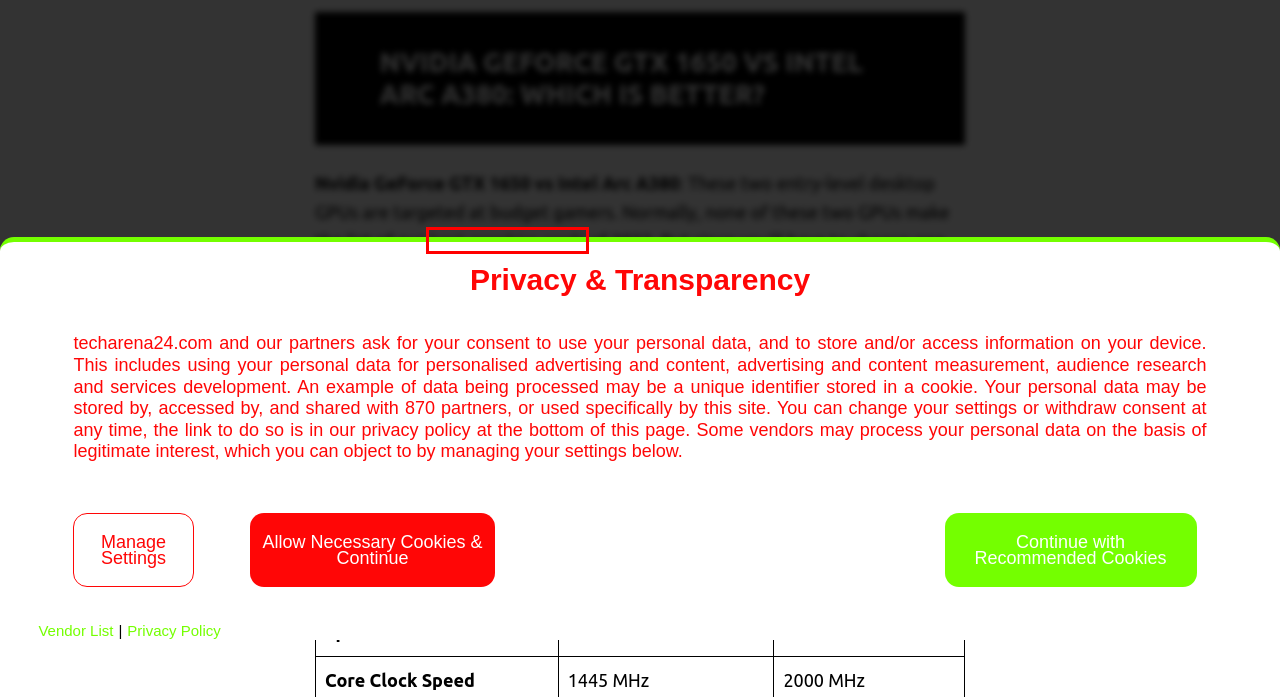You are looking at a webpage screenshot with a red bounding box around an element. Pick the description that best matches the new webpage after interacting with the element in the red bounding box. The possible descriptions are:
A. Privacy Policy | Tech Arena24
B. Intel Arc A380 Price in US and Availability; Shipping Starts Aug 22  | Tech Arena24
C. Intel Arc A750 faster than GeForce RTX 3060 in Five games Performance Test | Tech Arena24
D. News | Tech Arena24
E. Latest Devices | Tech Arena24
F. Reviews | Tech Arena24
G. Contact Us
H. Best Graphics Cards in 2022 for you to buy | Tech Arena24

H